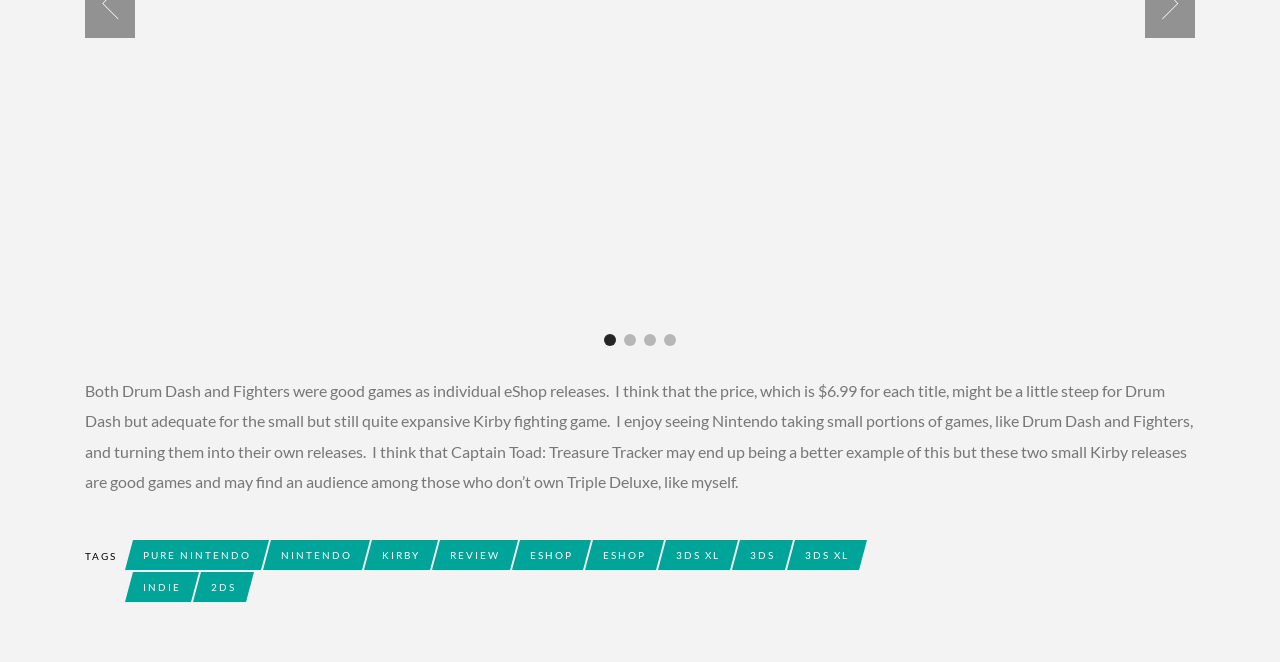Identify the bounding box for the UI element specified in this description: "9. Teachers and education staff". The coordinates must be four float numbers between 0 and 1, formatted as [left, top, right, bottom].

None